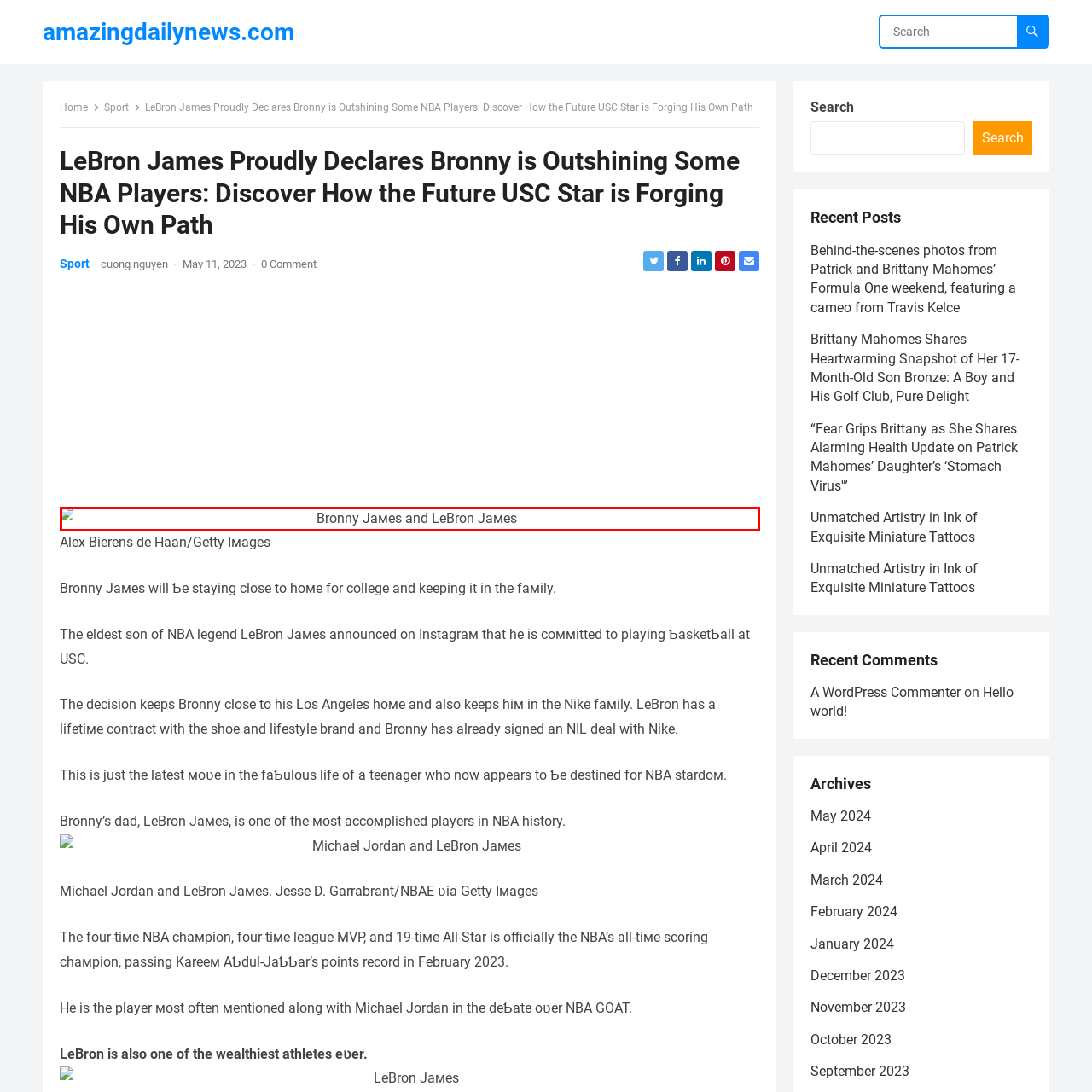Create a detailed description of the image enclosed by the red bounding box.

The image titled "Bronny James and LeBron James" showcases the deep bond between the NBA legend LeBron James and his son, Bronny James, who is taking significant steps in his basketball career. This moment emphasizes the pride and legacy shared between them, as Bronny aims to carve his own path in the sport, announcing his commitment to play college basketball at USC. The photo captures an essence of family, ambition, and the next generation of basketball talent, spotlighting the support from one of the sport's most accomplished figures. Captured by Alex Bierens de Haan for Getty Images, this image reflects the exciting future that lies ahead for both Bronny and his father, celebrating their shared journey as they navigate Bronny’s promising career in basketball.